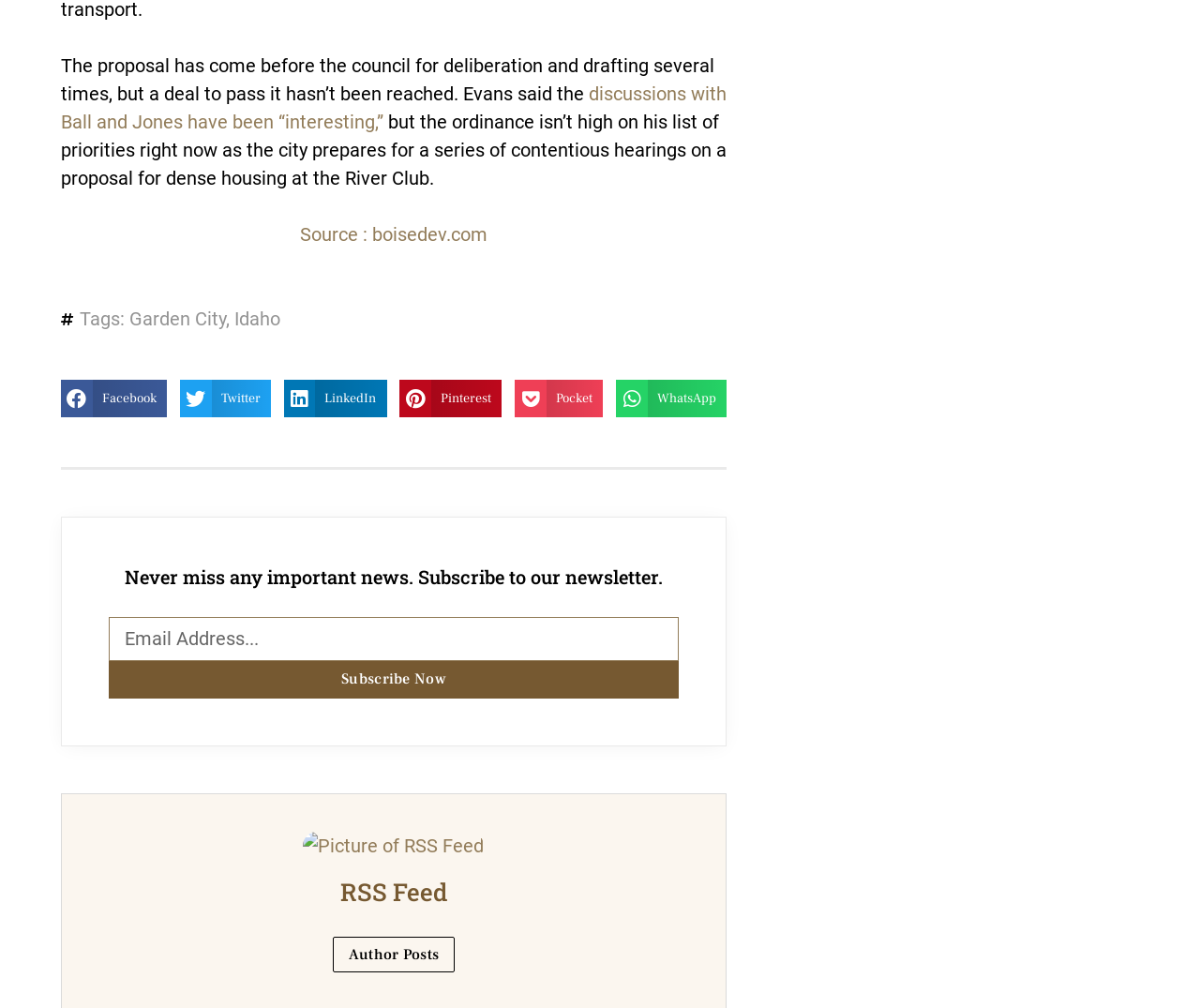Identify the bounding box coordinates necessary to click and complete the given instruction: "Visit the RSS Feed".

[0.083, 0.87, 0.573, 0.901]